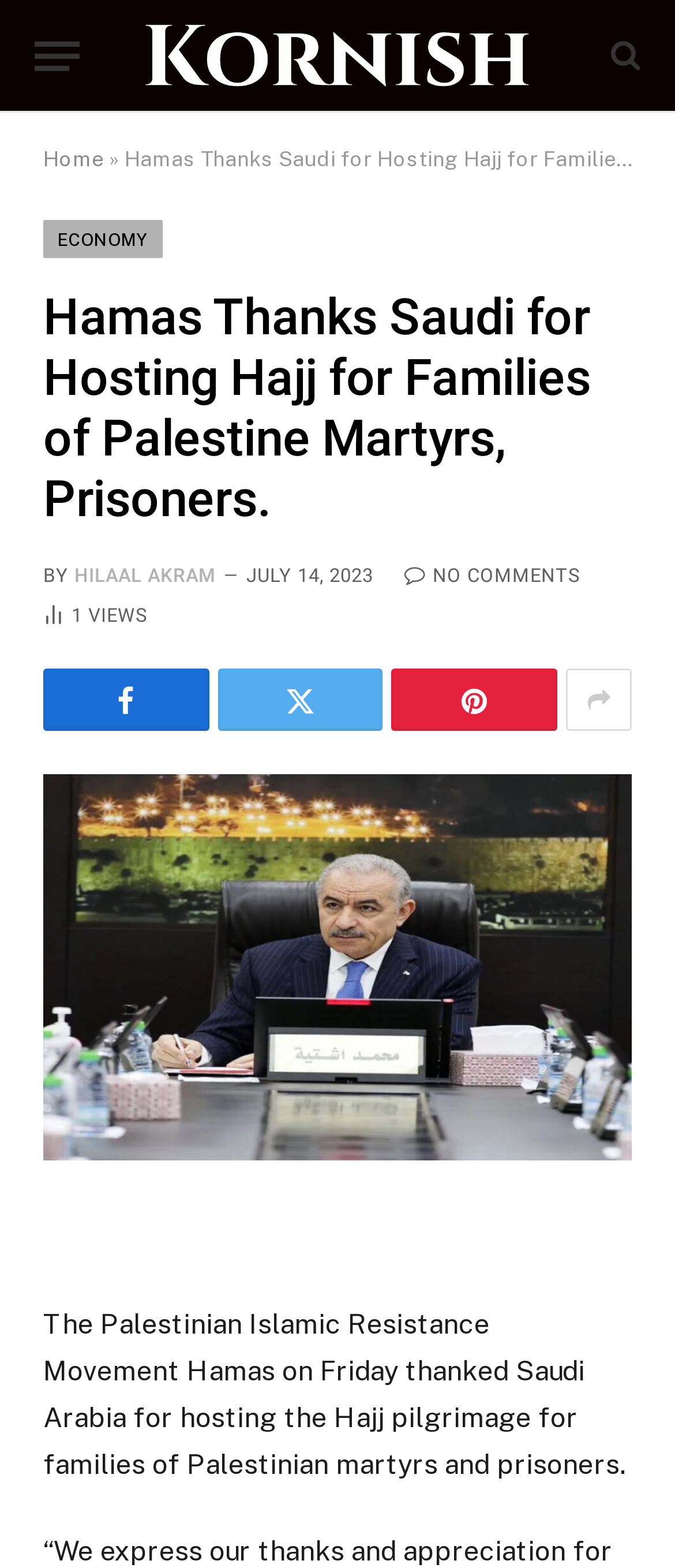Identify the bounding box coordinates of the clickable region required to complete the instruction: "Visit the Kornish homepage". The coordinates should be given as four float numbers within the range of 0 and 1, i.e., [left, top, right, bottom].

[0.206, 0.0, 0.794, 0.072]